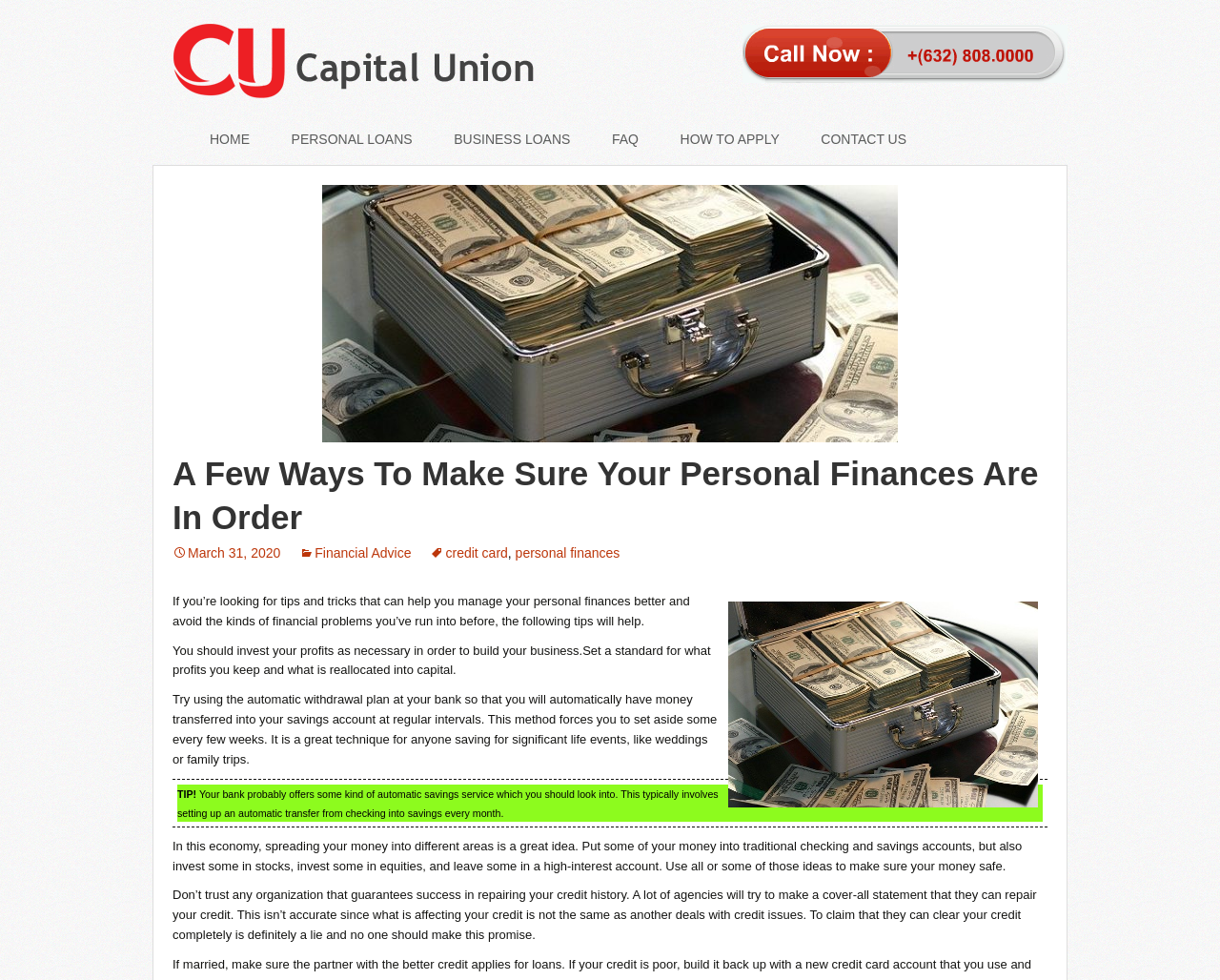Determine the bounding box coordinates for the region that must be clicked to execute the following instruction: "Click on the 'Capital Union' link".

[0.125, 0.016, 0.438, 0.109]